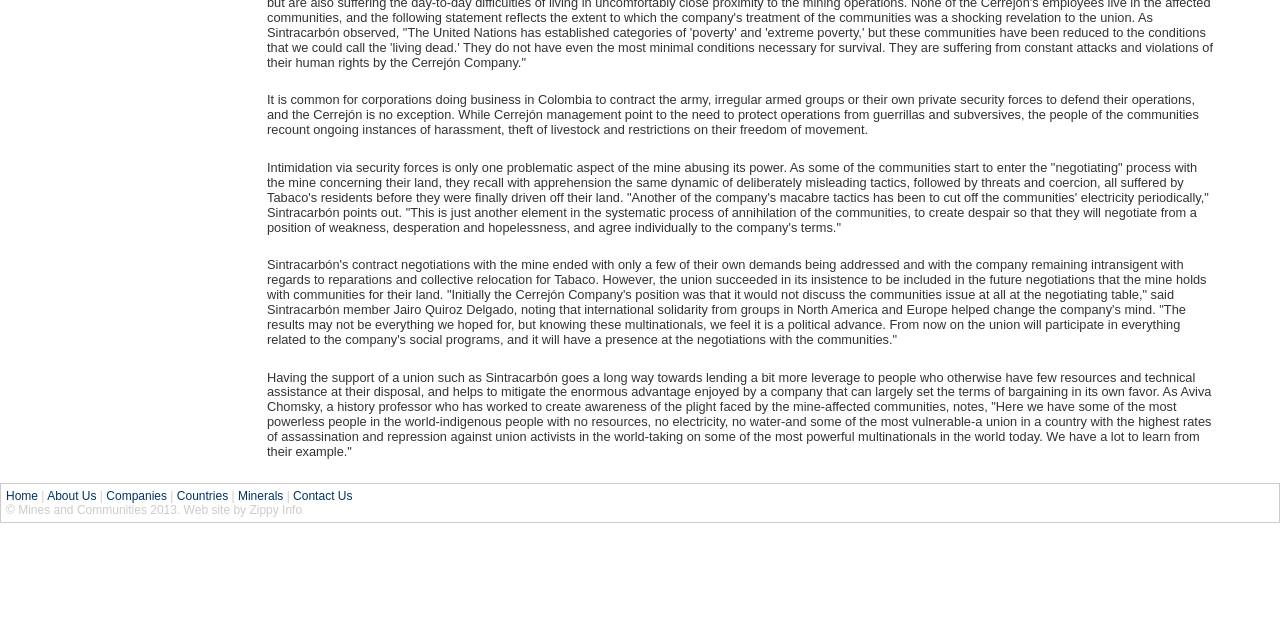Provide the bounding box coordinates of the HTML element this sentence describes: "Shop".

None